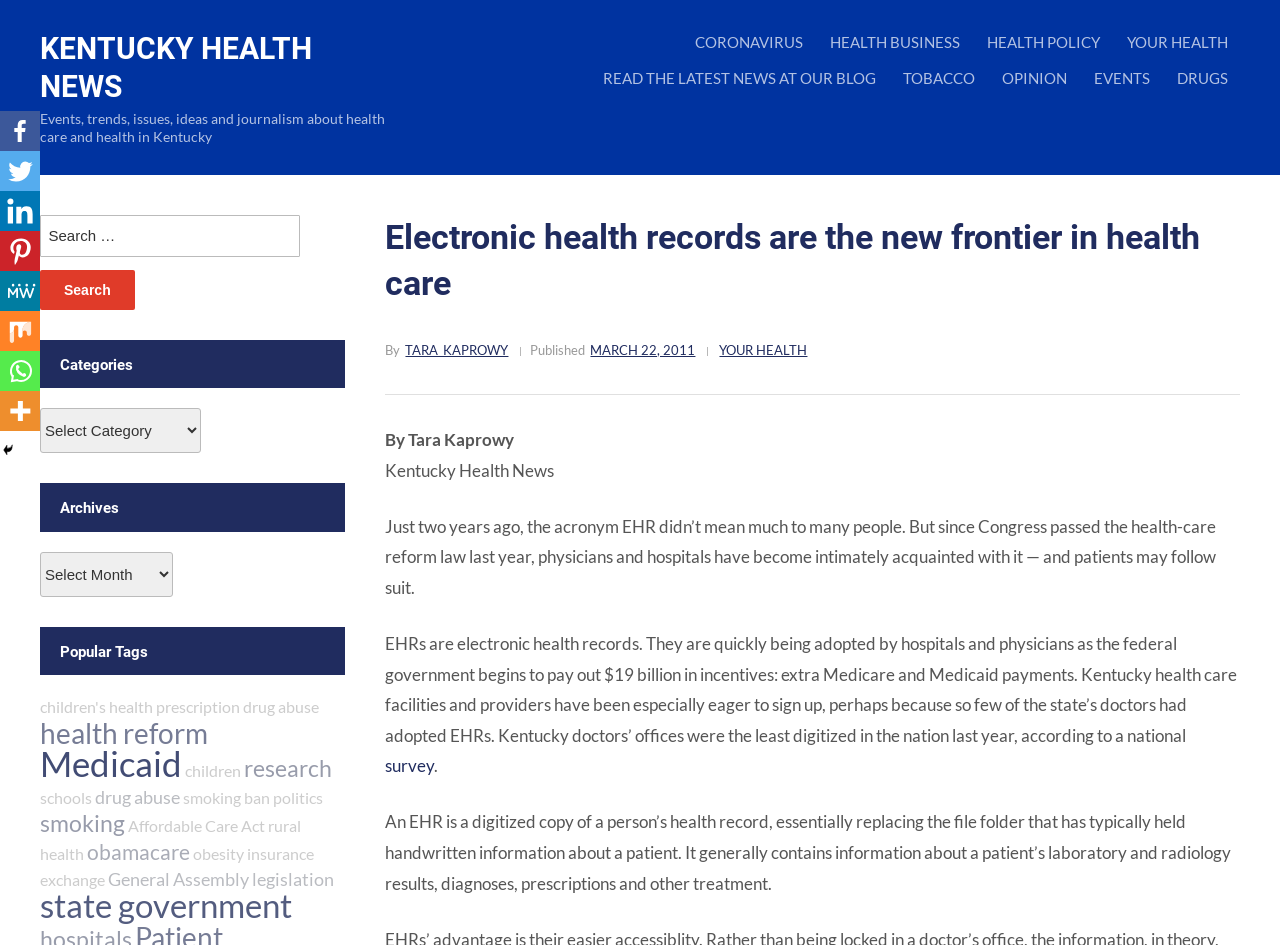What is the topic of the article?
Provide an in-depth and detailed answer to the question.

I found the answer by reading the heading of the article, which says 'Electronic health records are the new frontier in health care'. This suggests that the topic of the article is electronic health records.